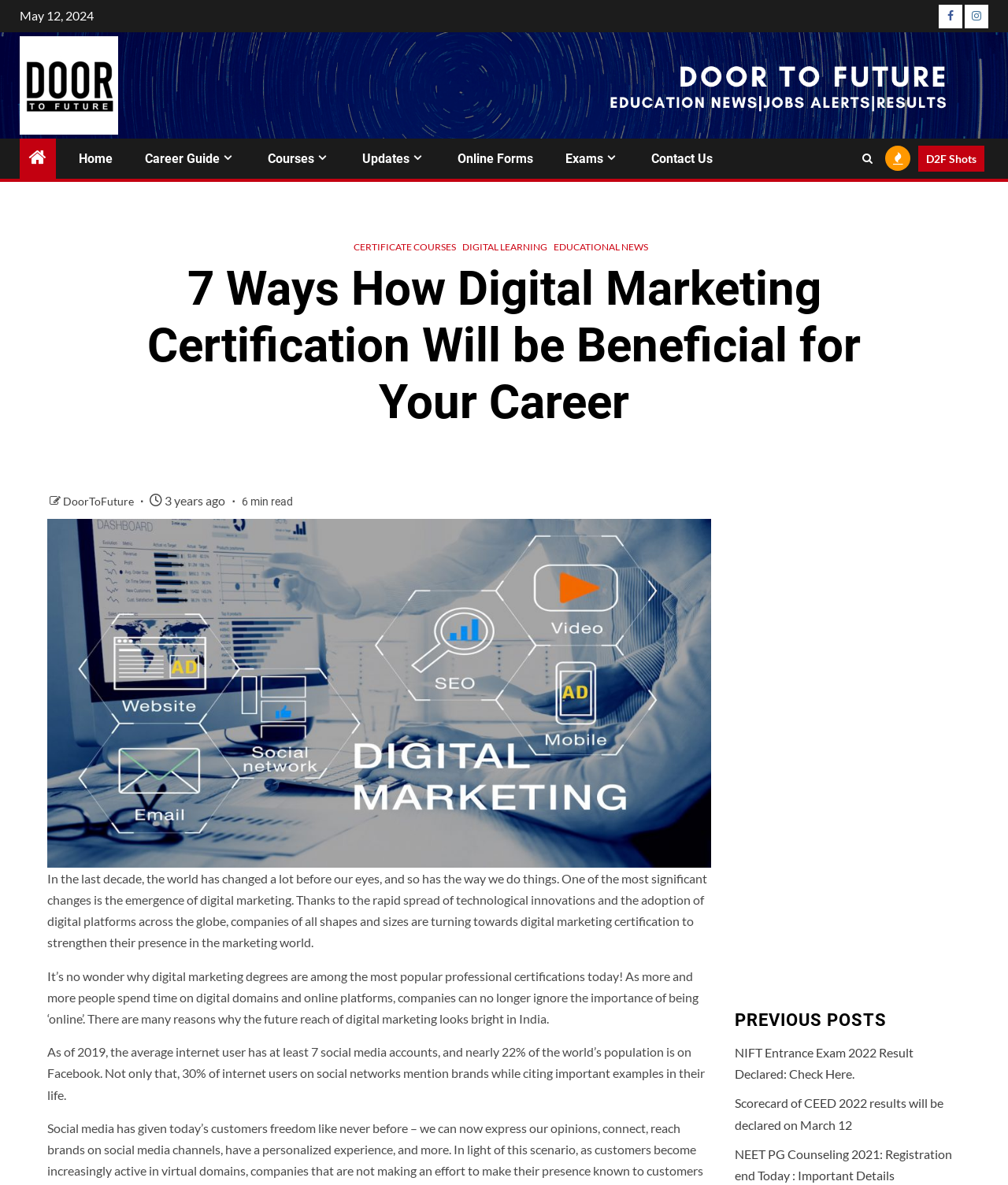Please give a succinct answer using a single word or phrase:
How many social media accounts does the average internet user have?

7